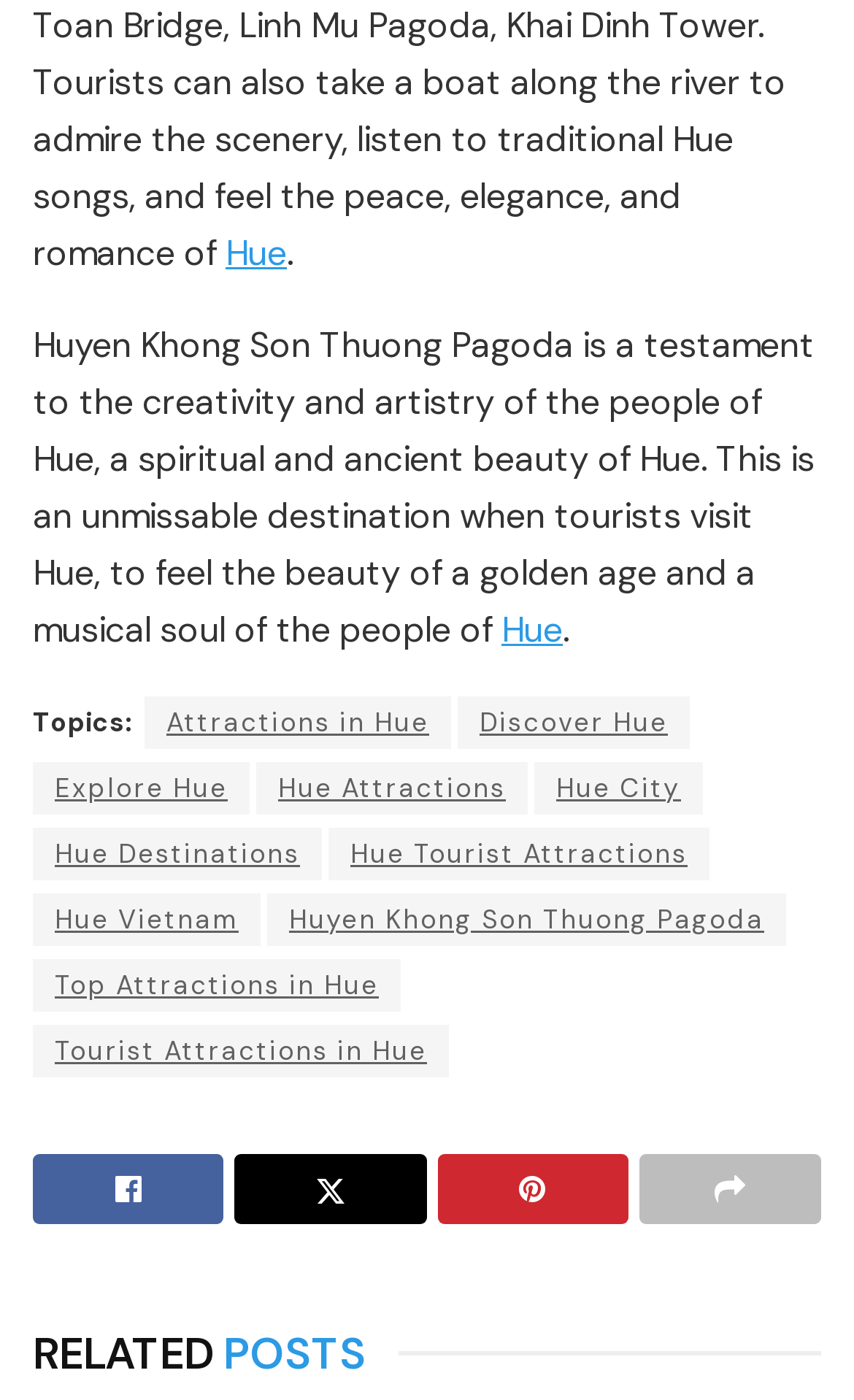What is the name of the pagoda mentioned?
Provide an in-depth and detailed explanation in response to the question.

The webpage mentions a pagoda in the StaticText element with ID 549, which describes it as 'a testament to the creativity and artistry of the people of Hue, a spiritual and ancient beauty of Hue.' The name of the pagoda is 'Huyen Khong Son Thuong Pagoda'.